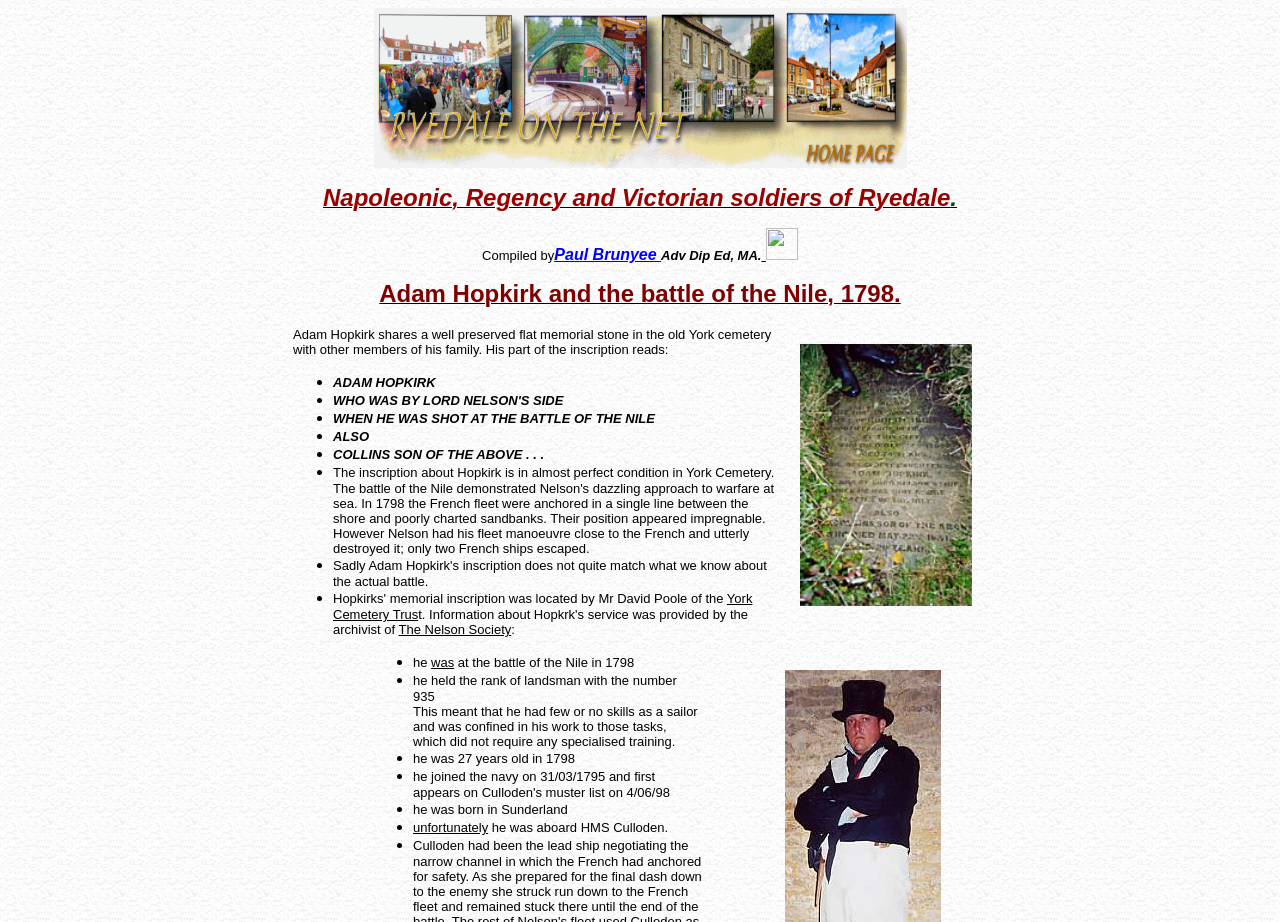What is the name of the person mentioned in the blockquote?
Based on the image, give a one-word or short phrase answer.

Adam Hopkirk